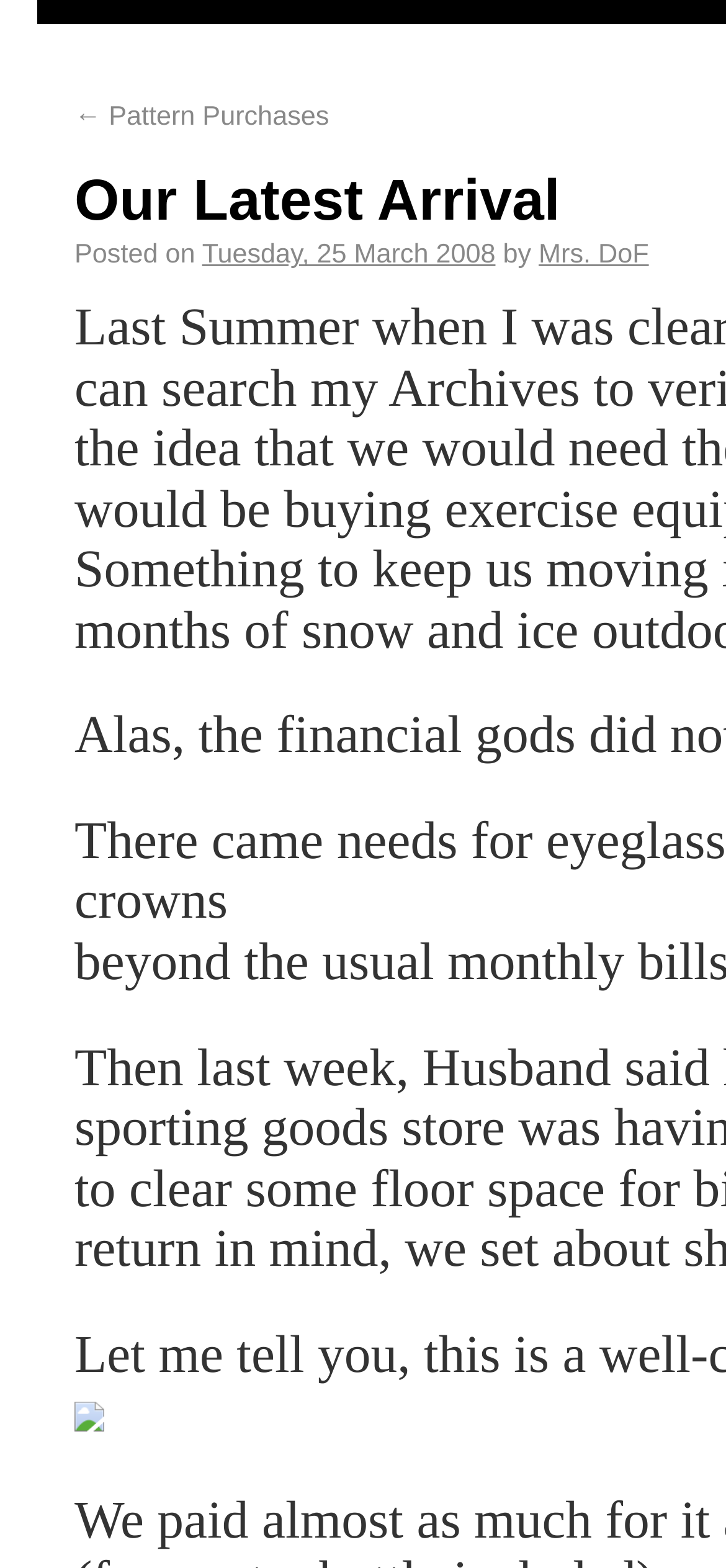Using the given description, provide the bounding box coordinates formatted as (top-left x, top-left y, bottom-right x, bottom-right y), with all values being floating point numbers between 0 and 1. Description: ← Pattern Purchases

[0.103, 0.065, 0.453, 0.084]